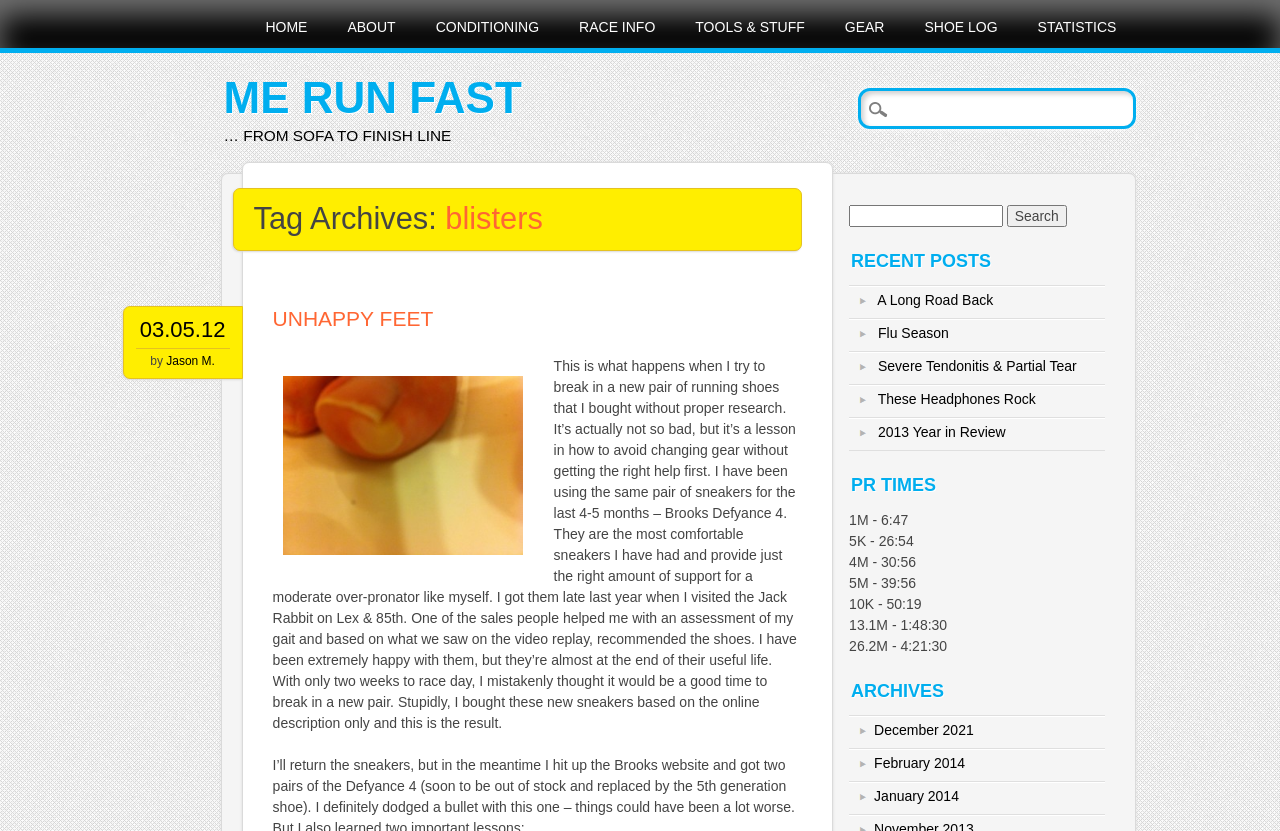What is the category of the blog post?
Refer to the image and give a detailed response to the question.

I looked at the tag archives and found that the blog post is categorized under 'blisters', which is a link element located at [0.198, 0.245, 0.61, 0.283]